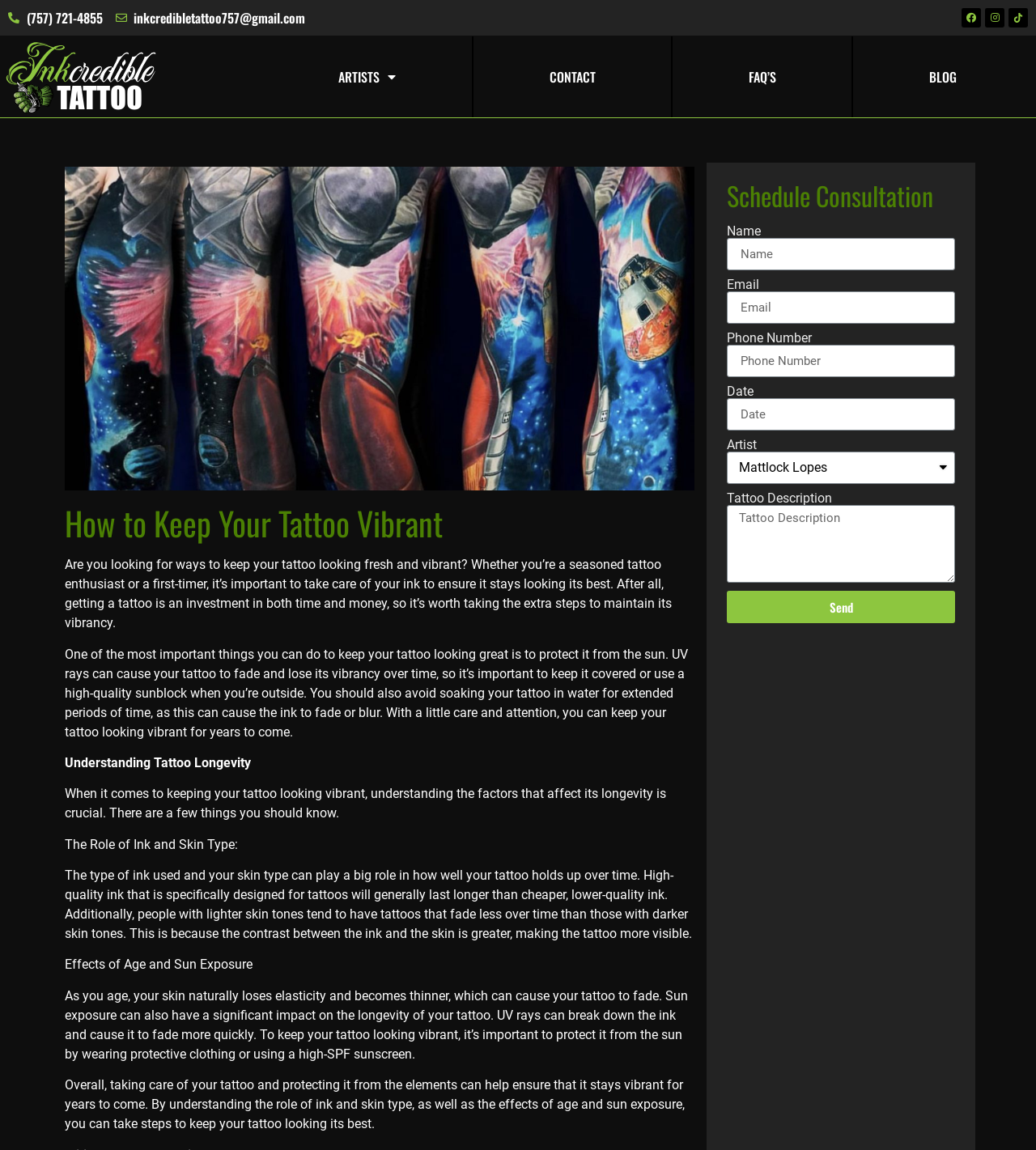Using the provided description Artists, find the bounding box coordinates for the UI element. Provide the coordinates in (top-left x, top-left y, bottom-right x, bottom-right y) format, ensuring all values are between 0 and 1.

[0.254, 0.031, 0.455, 0.102]